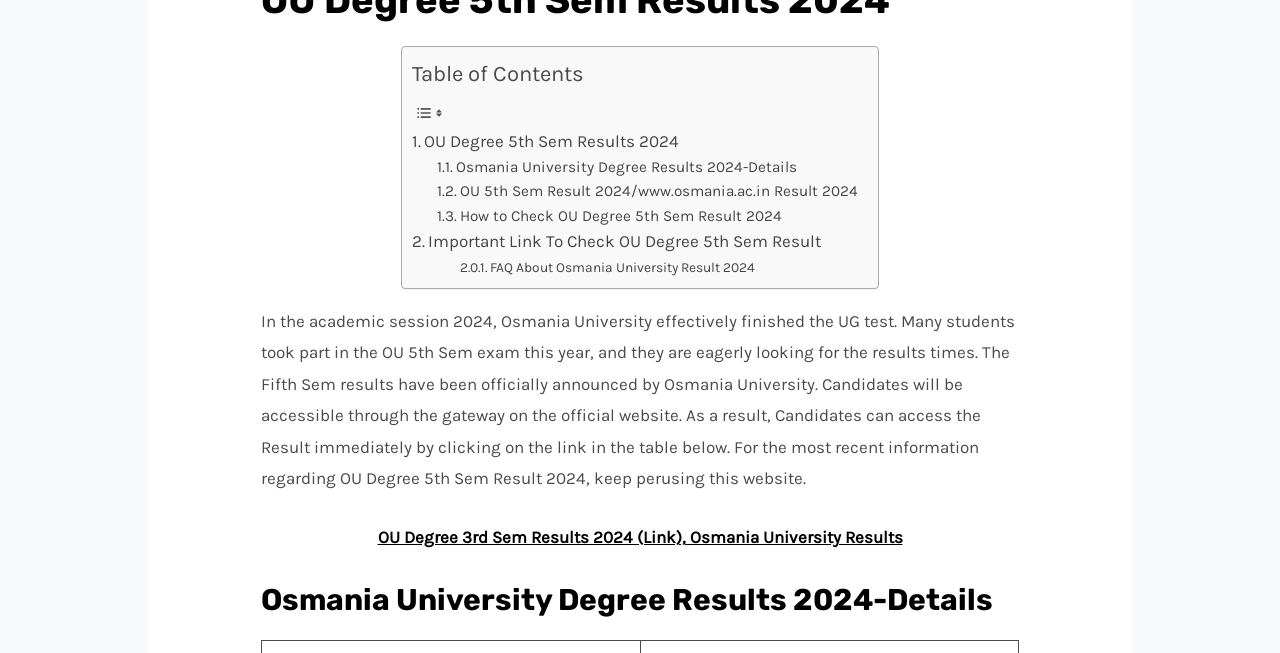What is the name of the university mentioned?
Provide an in-depth and detailed explanation in response to the question.

The webpage mentions Osmania University in multiple places, including the links and the text, indicating that it is the primary university being referred to.